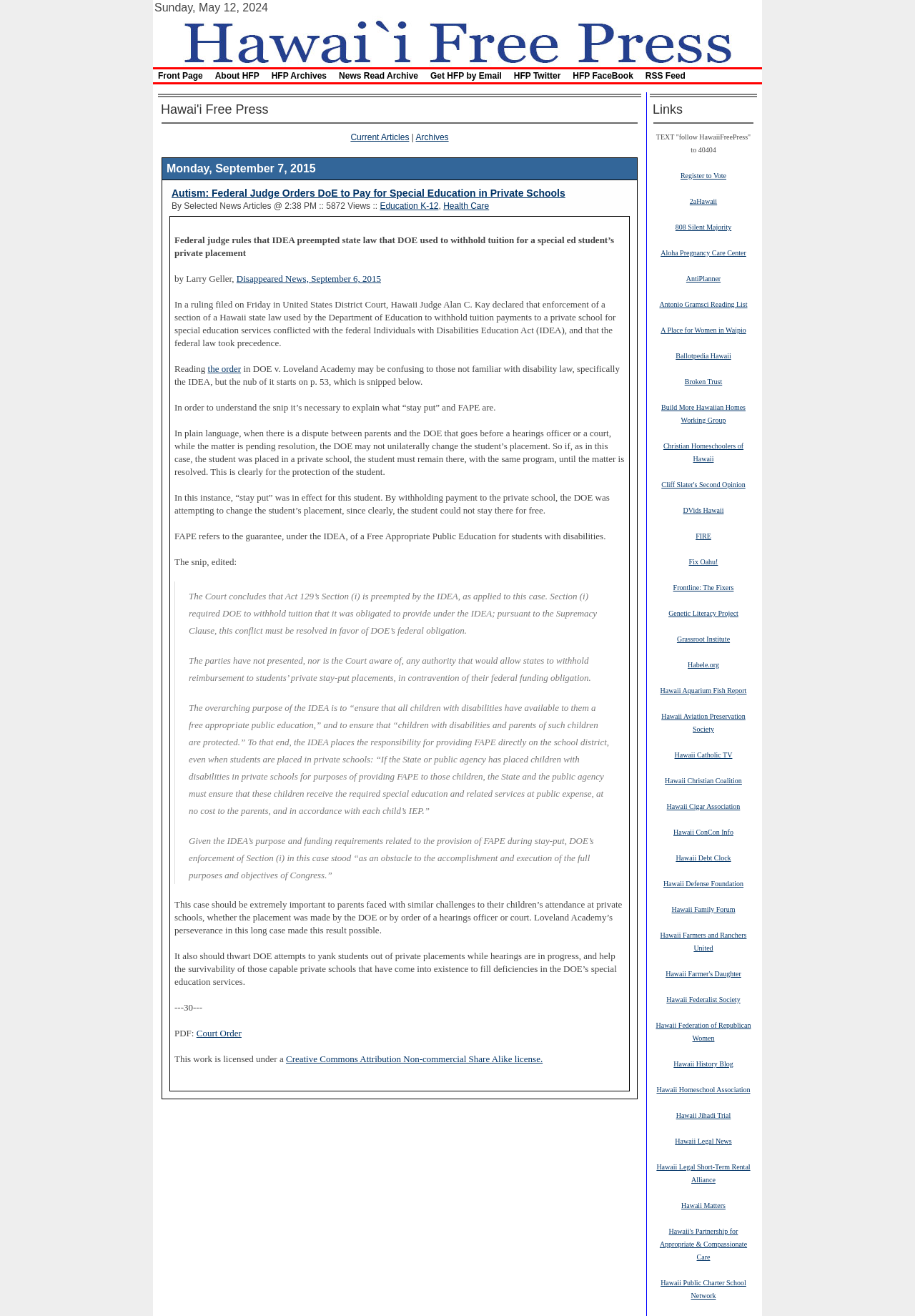Determine the bounding box coordinates for the HTML element described here: "Christian Homeschoolers of Hawaii".

[0.725, 0.335, 0.813, 0.352]